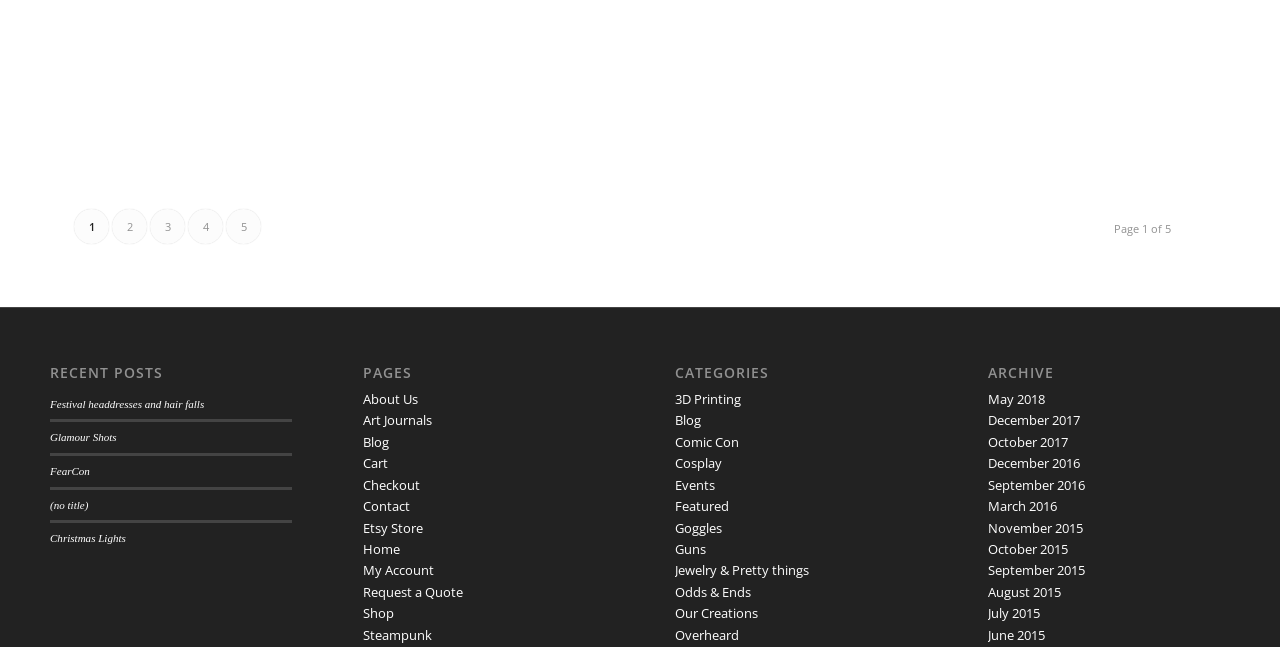Using details from the image, please answer the following question comprehensively:
How many links are there under 'PAGES'?

I counted the number of links under the heading 'PAGES' and found 14 links, which suggests that there are 14 pages listed.